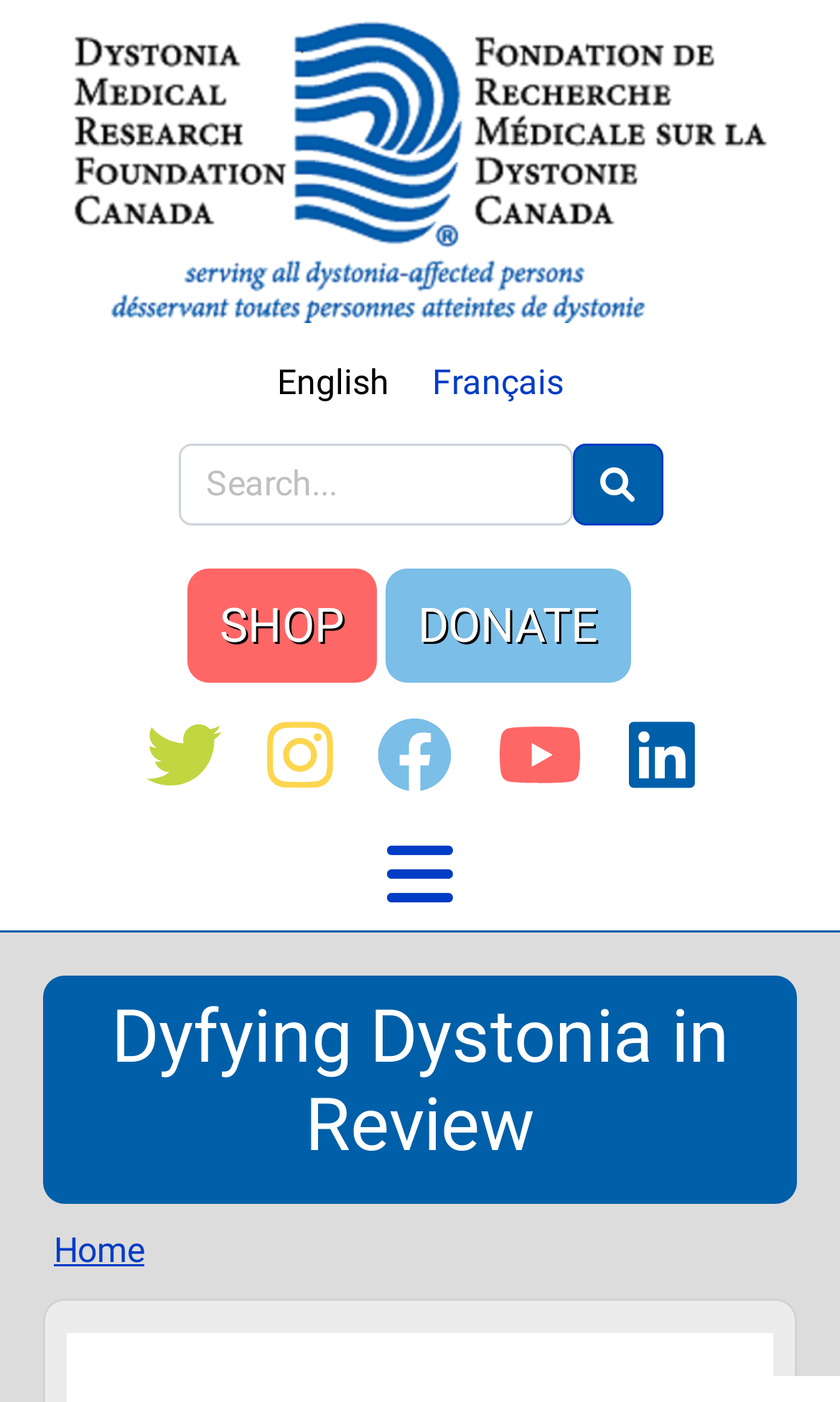What is the language of the webpage?
Please provide a single word or phrase in response based on the screenshot.

English